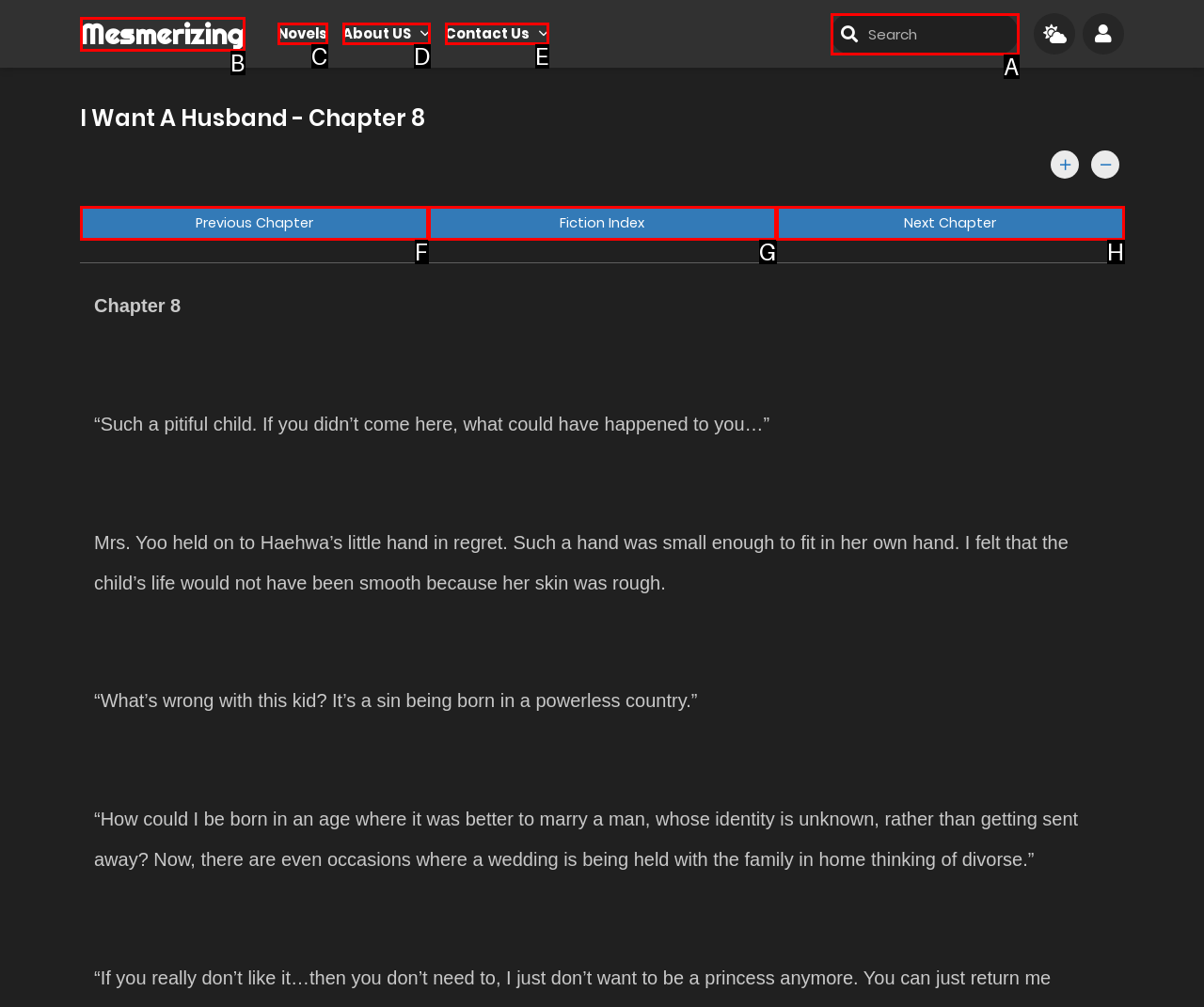Choose the HTML element that corresponds to the description: Previous Chapter
Provide the answer by selecting the letter from the given choices.

F